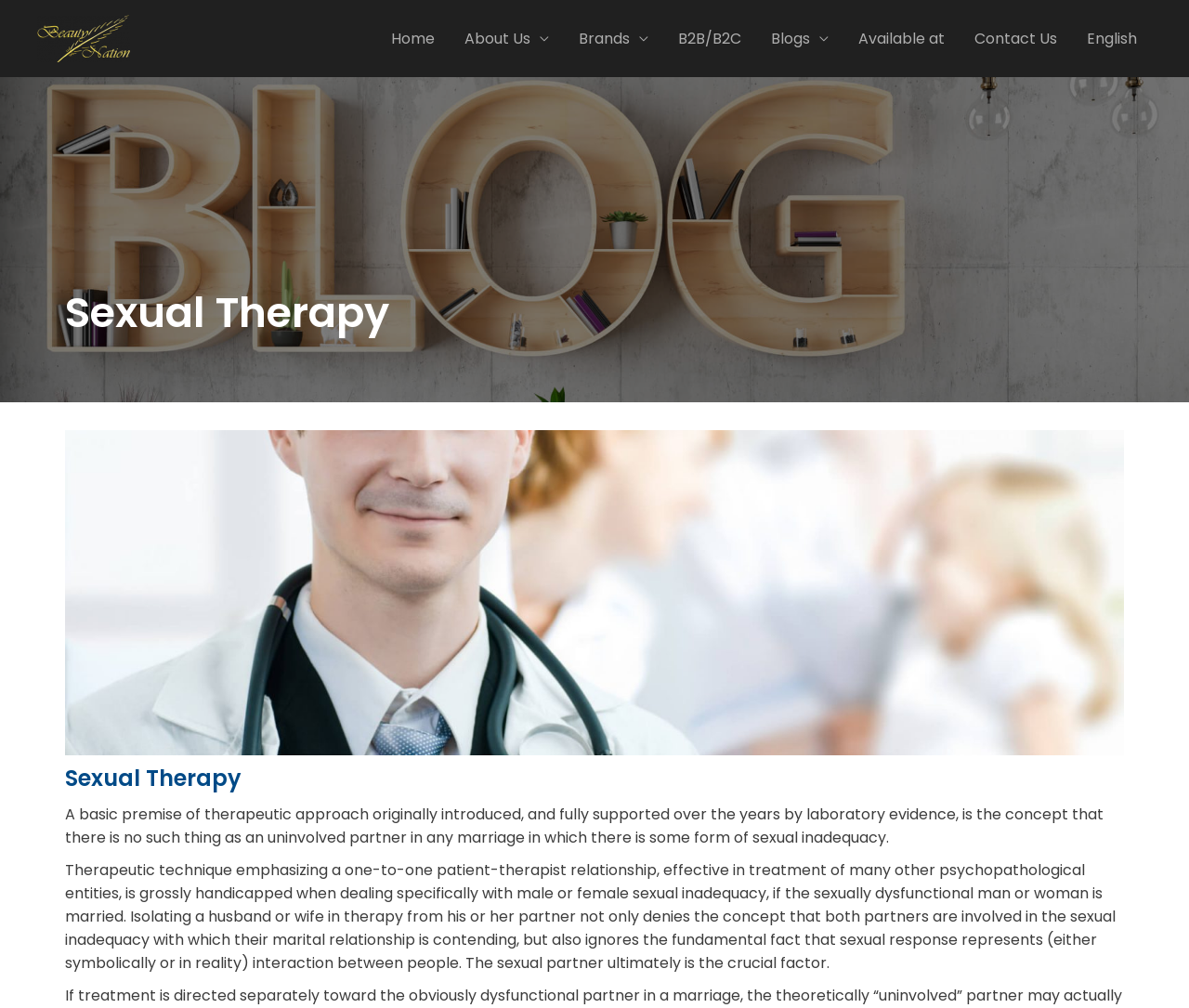Please find the bounding box coordinates (top-left x, top-left y, bottom-right x, bottom-right y) in the screenshot for the UI element described as follows: Home

[0.316, 0.0, 0.378, 0.076]